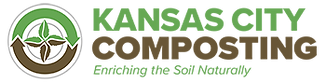What is the shape of the design element?
Please provide a comprehensive answer to the question based on the webpage screenshot.

The logo is complemented by a circular design that incorporates elements of nature, including leaves and arrows, symbolizing the natural process of composting and recycling organic matter.